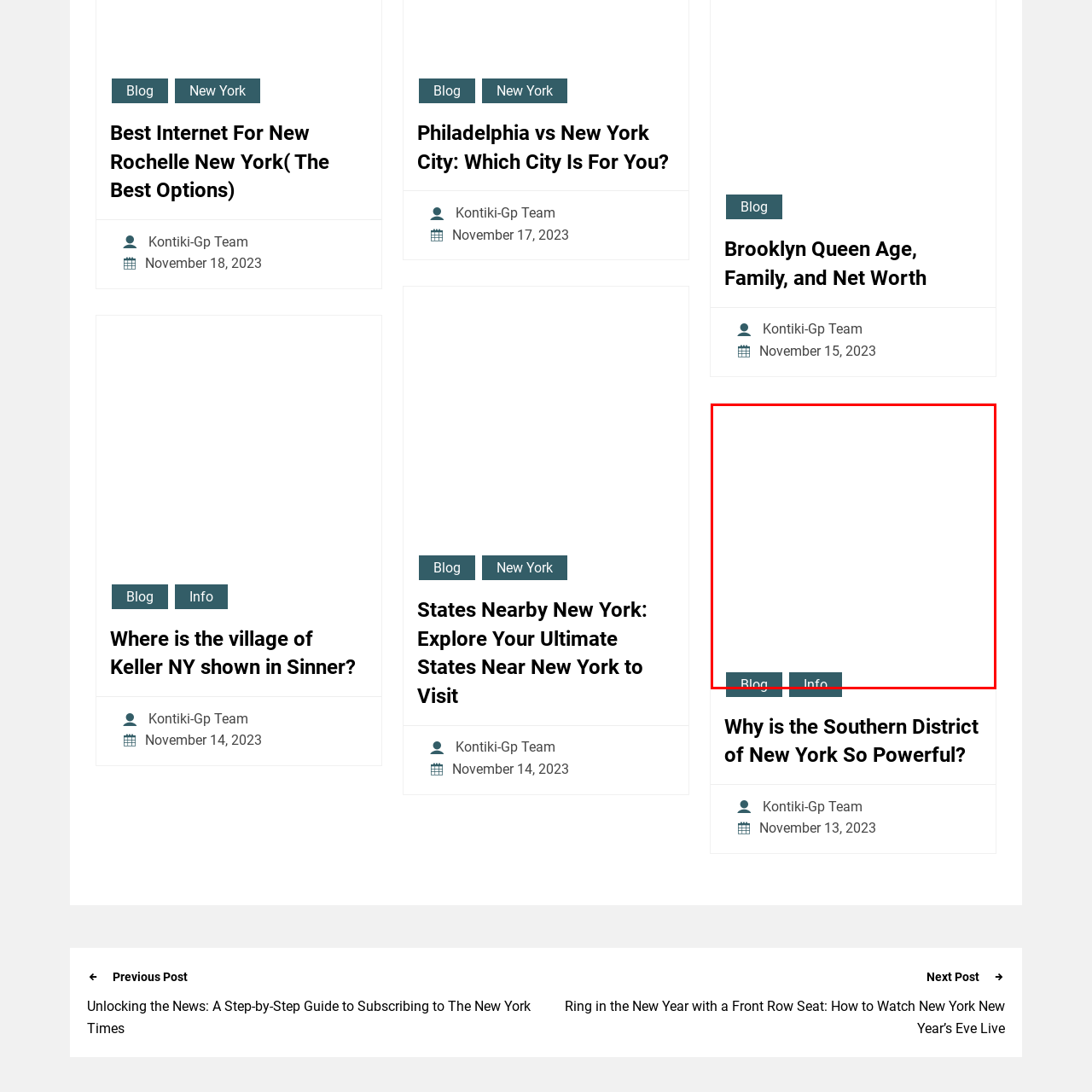Please concentrate on the part of the image enclosed by the red bounding box and answer the following question in detail using the information visible: What is the topic of the article?

The article discusses the significant influence and notorious reputation of the Southern District of New York, as indicated by the image title and the caption's description of the article's content.